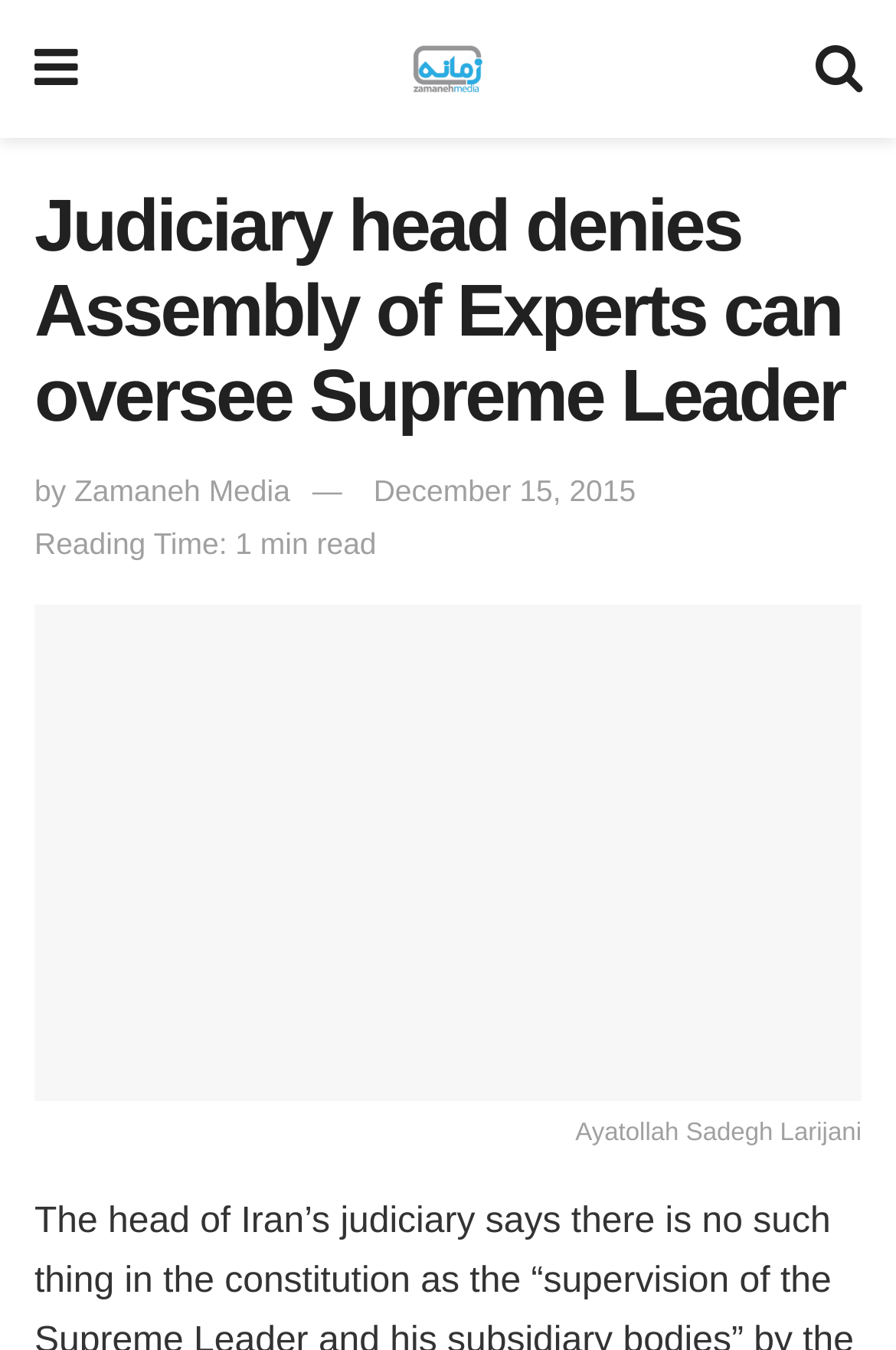How long does it take to read the article?
Please provide a single word or phrase based on the screenshot.

1 min read